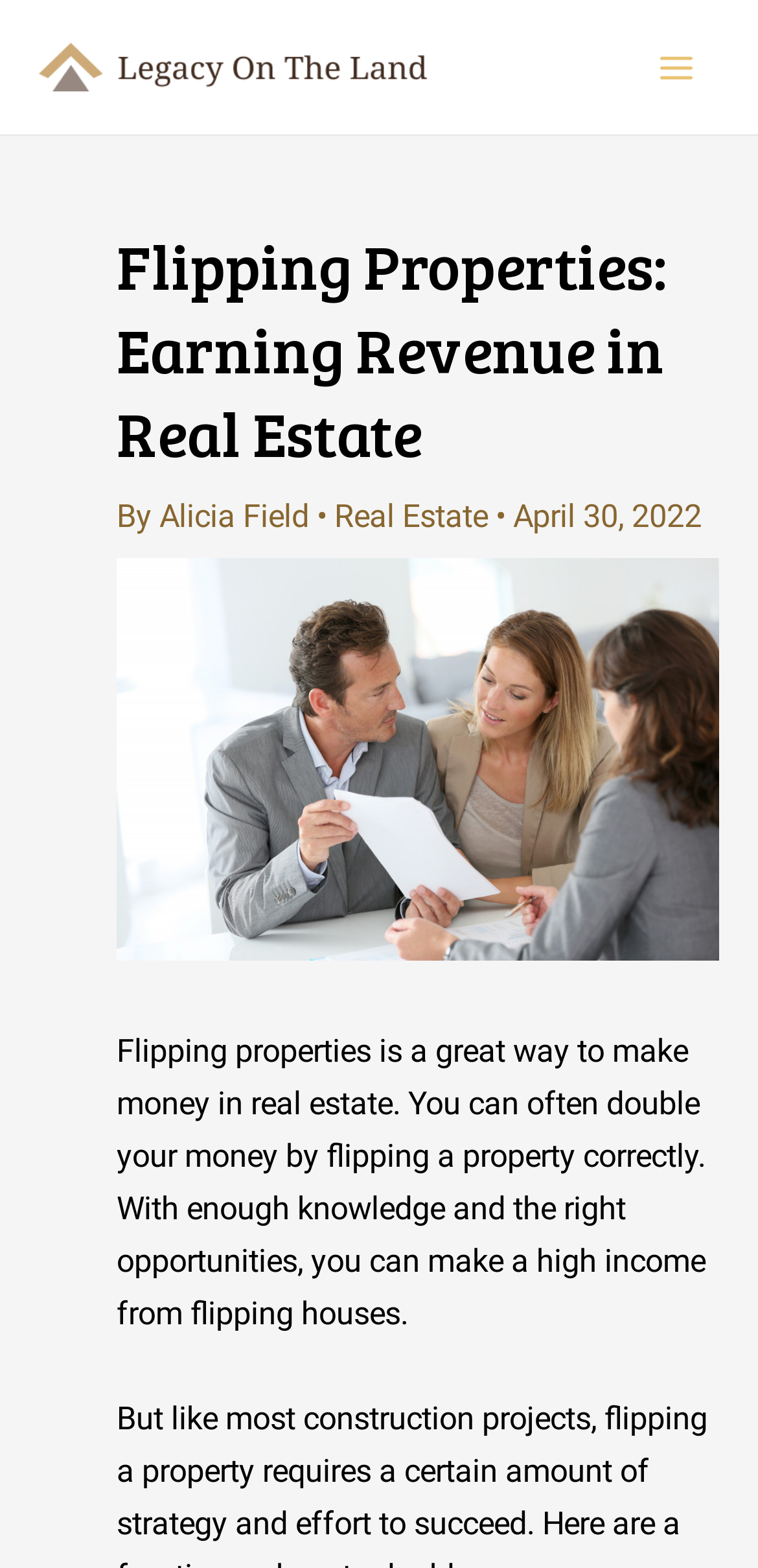What is the topic of the article?
Make sure to answer the question with a detailed and comprehensive explanation.

The topic of the article can be inferred from the header section of the webpage, where it says 'Flipping Properties: Earning Revenue in Real Estate', and also from the content of the article, which talks about flipping houses and making money in real estate.